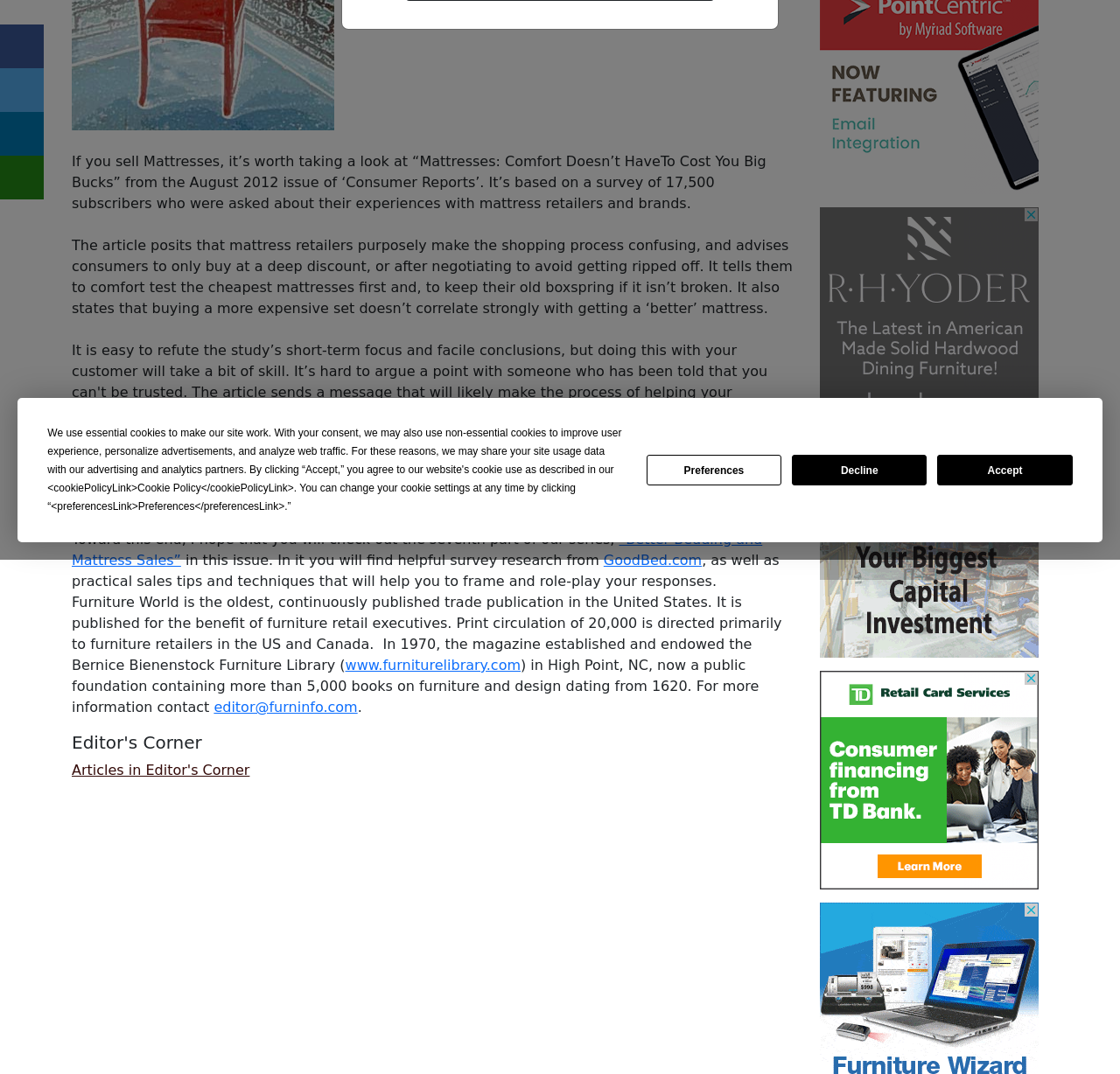Please locate the UI element described by "Articles in Editor's Corner" and provide its bounding box coordinates.

[0.064, 0.709, 0.223, 0.725]